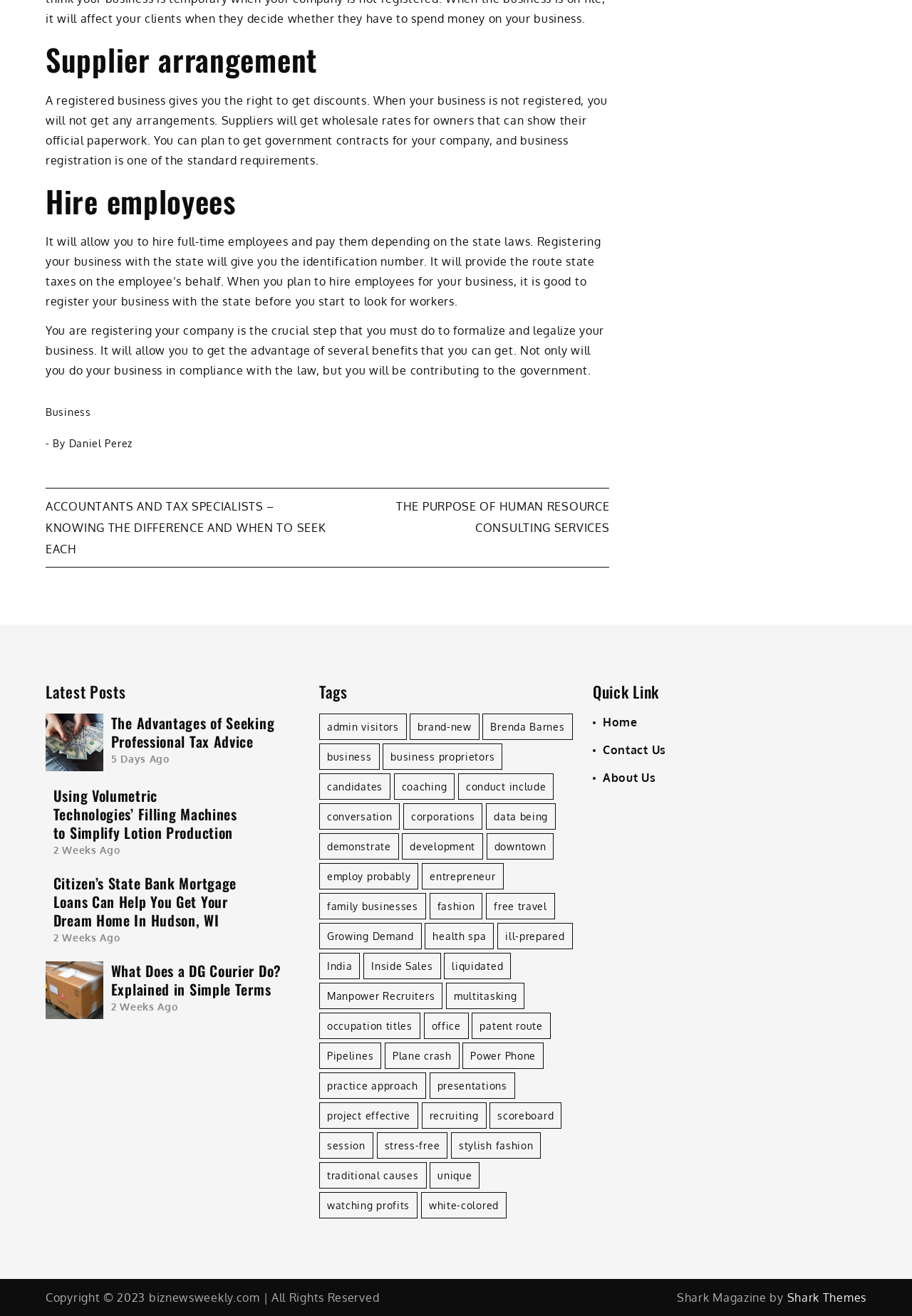Please respond in a single word or phrase: 
What type of content is available on this website?

Business and finance articles